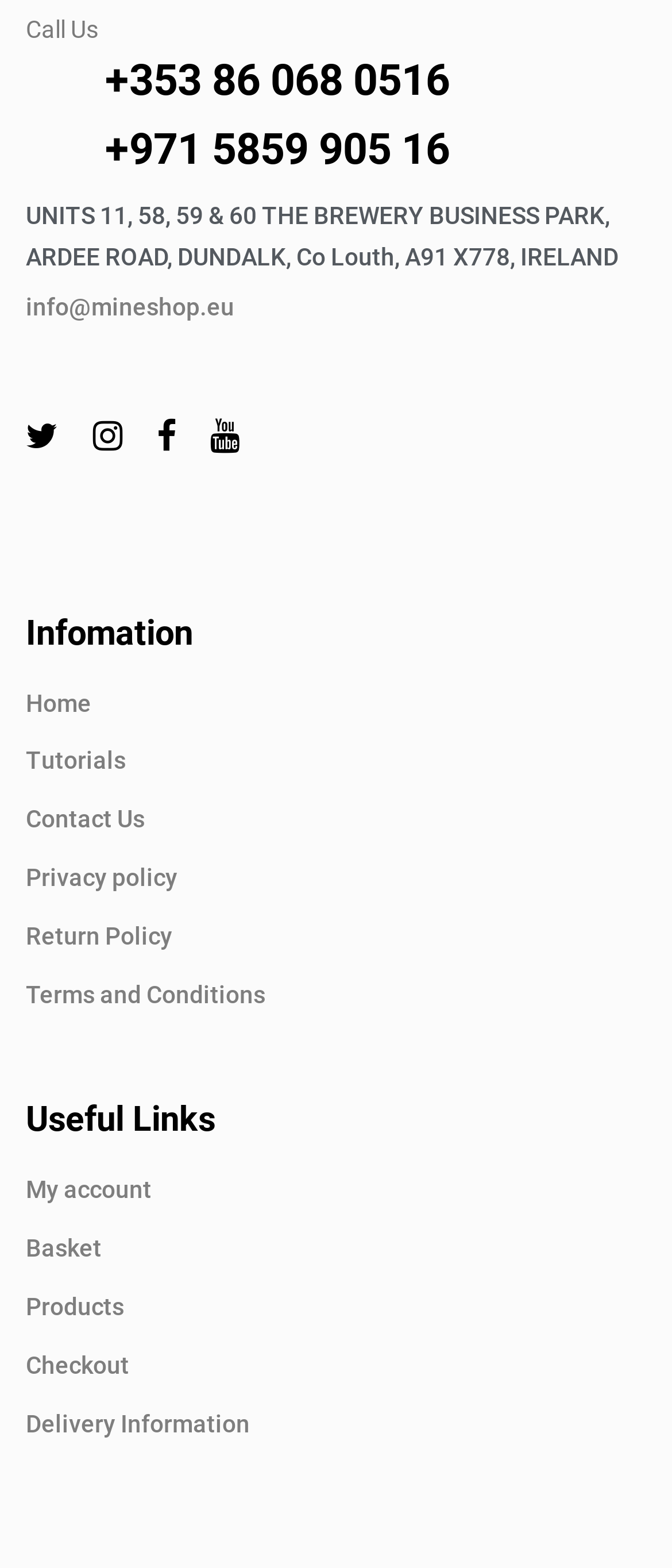Answer the question in a single word or phrase:
What is the address of the business park?

UNITS 11, 58, 59 & 60 THE BREWERY BUSINESS PARK, ARDEE ROAD, DUNDALK, Co Louth, A91 X778, IRELAND